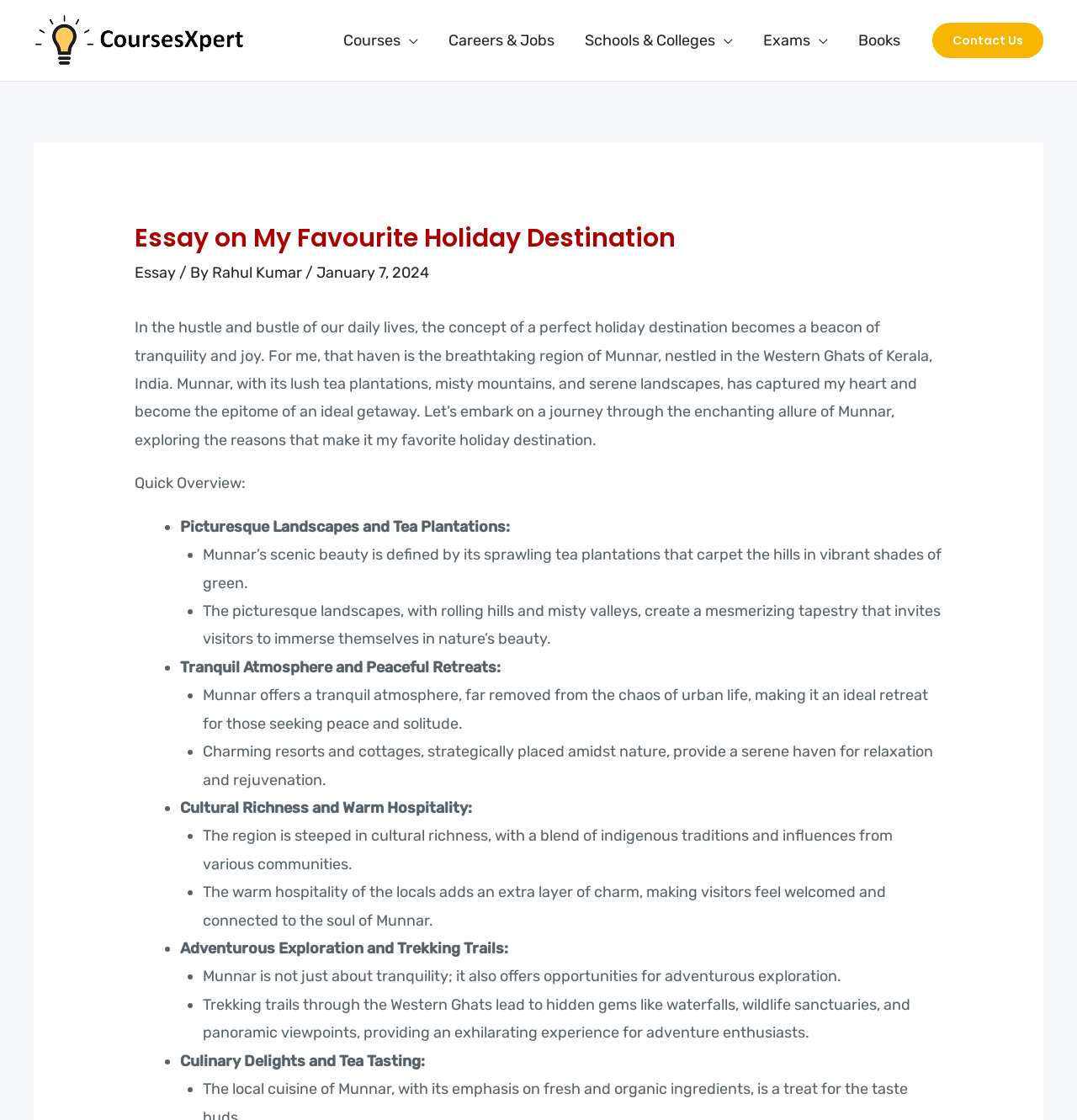Please mark the clickable region by giving the bounding box coordinates needed to complete this instruction: "Contact Us".

[0.866, 0.02, 0.969, 0.052]